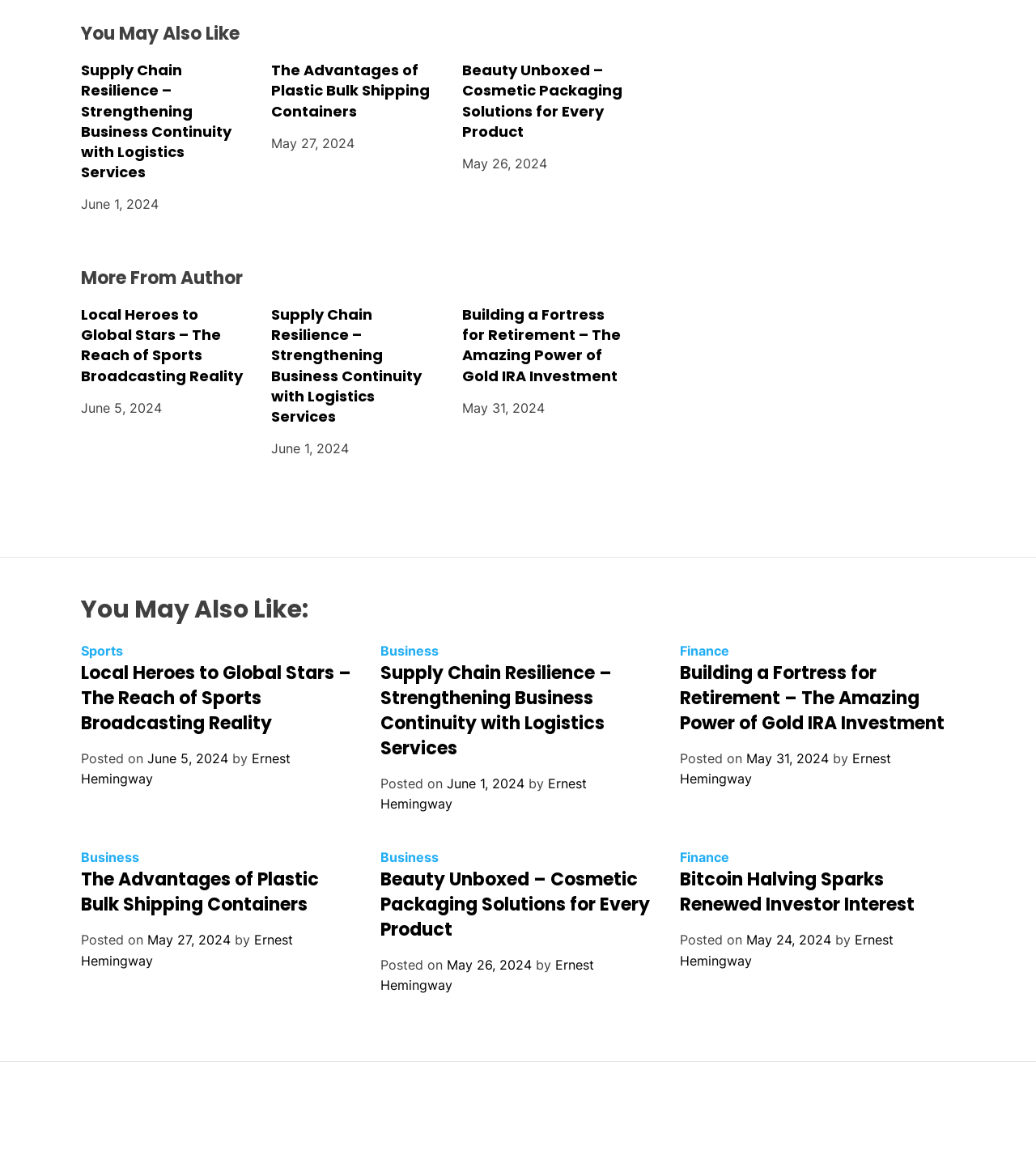Analyze the image and provide a detailed answer to the question: What is the author of the third article?

I found the link element with the text 'Ernest Hemingway' inside the third article element, which indicates the author of the article.